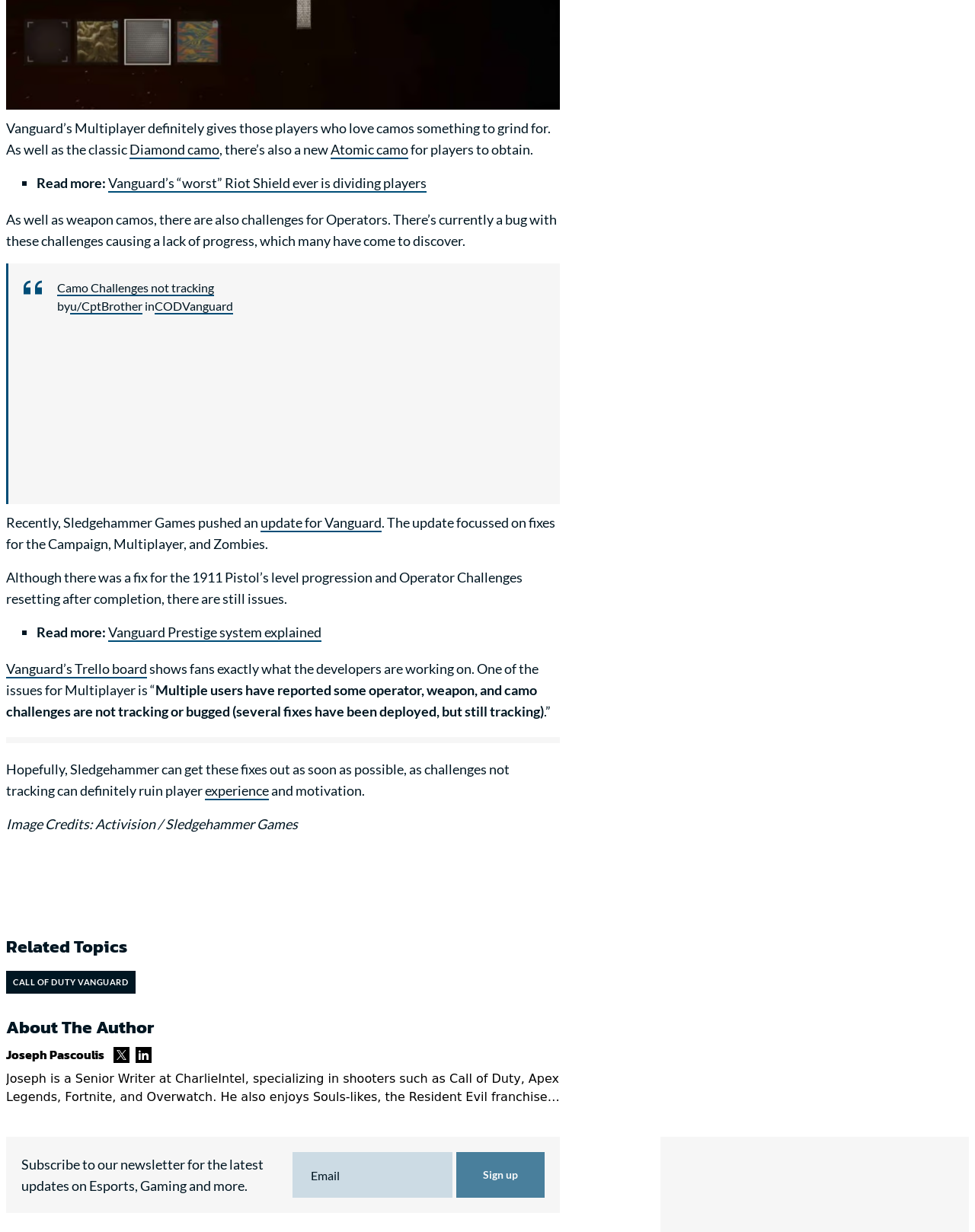Pinpoint the bounding box coordinates for the area that should be clicked to perform the following instruction: "Enter email to subscribe to the newsletter".

[0.312, 0.937, 0.452, 0.971]